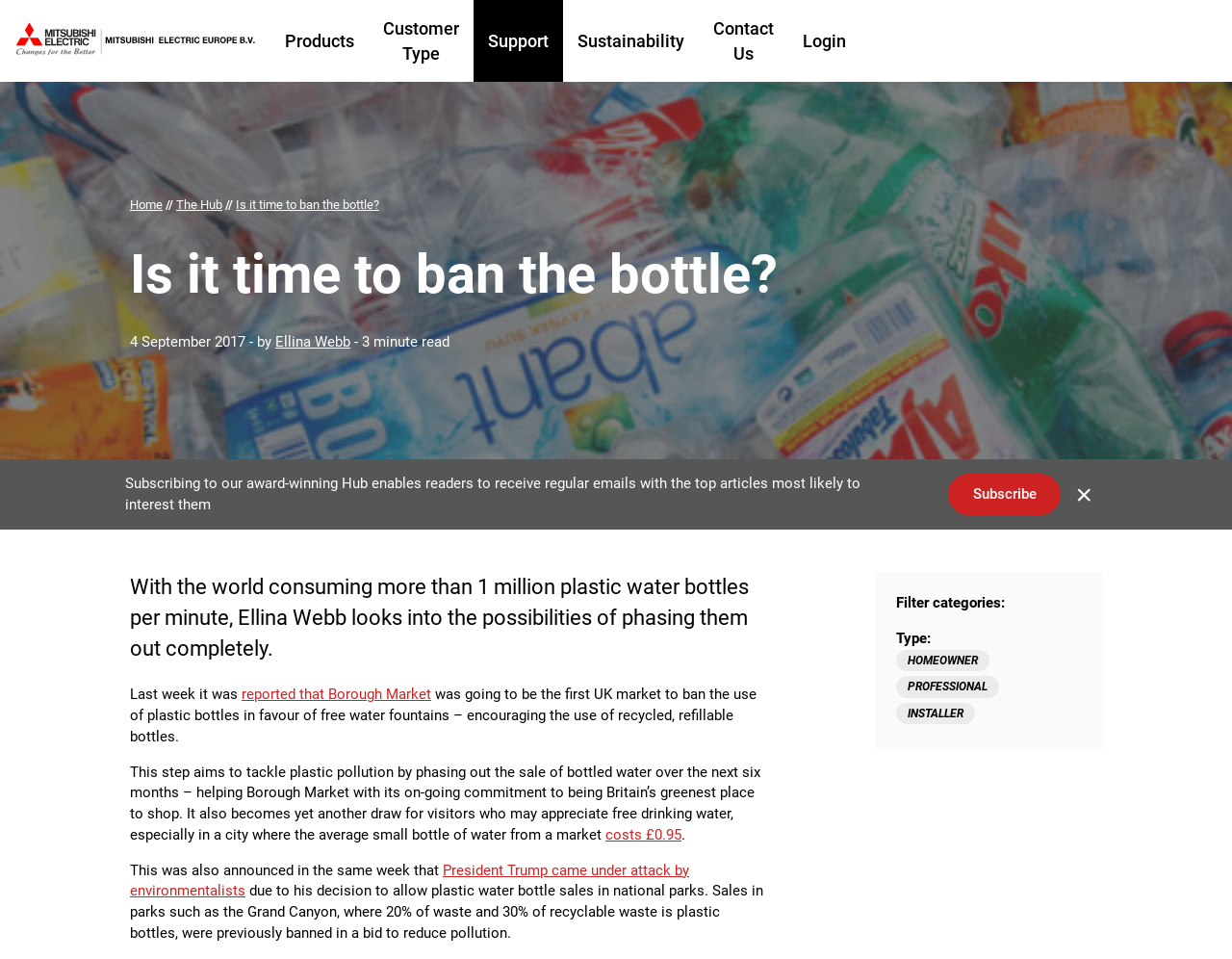Please determine the bounding box coordinates of the element to click on in order to accomplish the following task: "Close this message". Ensure the coordinates are four float numbers ranging from 0 to 1, i.e., [left, top, right, bottom].

[0.861, 0.499, 0.898, 0.533]